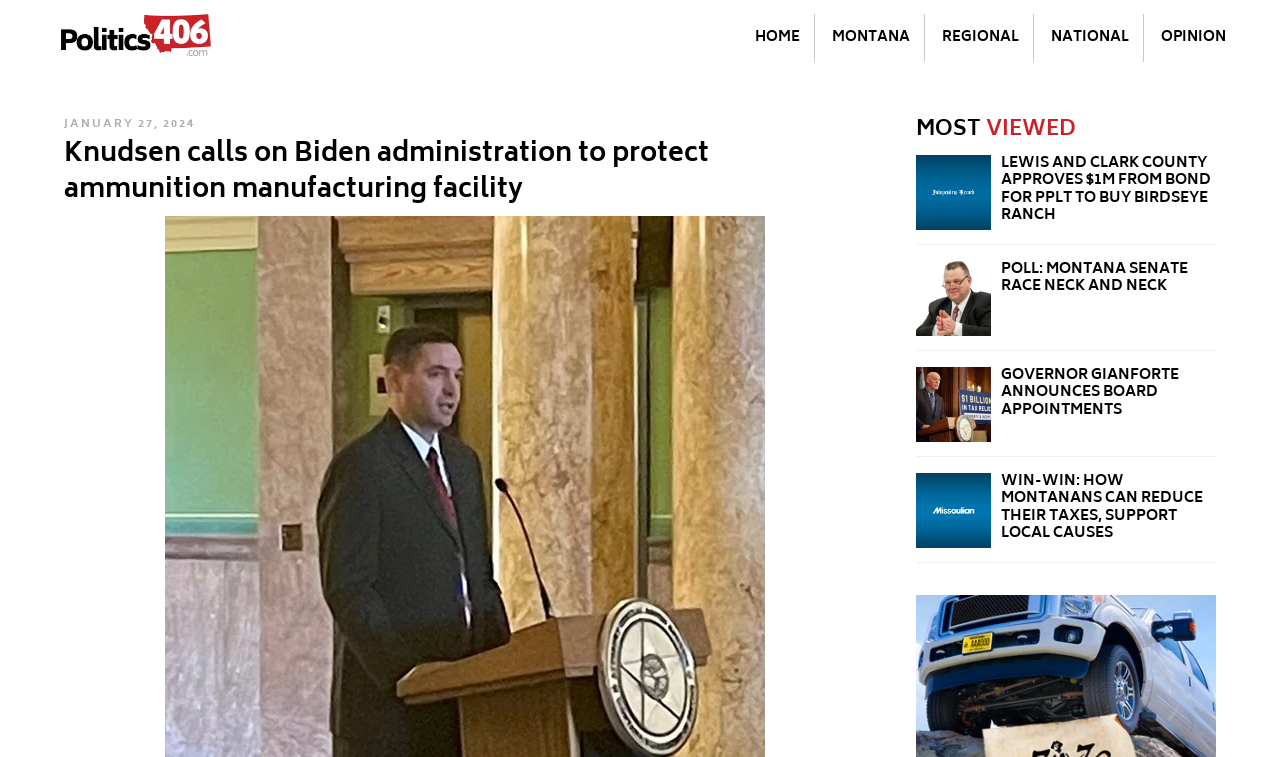Generate an in-depth caption that captures all aspects of the webpage.

The webpage appears to be a news article page. At the top-left corner, there is a link to "Skip to content" and a link to the "Home Page" with an accompanying image. Below these links, there is a top navigation menu with five links: "HOME", "MONTANA", "REGIONAL", "NATIONAL", and "OPINION".

The main content of the page is a news article with the title "Knudsen calls on Biden administration to protect ammunition manufacturing facility". The title is a heading that spans almost the entire width of the page. Below the title, there is a section with the text "POSTED ON" and a link to the date "JANUARY 27, 2024".

To the right of the main content, there is a section with the heading "MOST VIEWED". This section contains four links to other news articles, including "LEWIS AND CLARK COUNTY APPROVES $1M FROM BOND FOR PPLT TO BUY BIRDSEYE RANCH", "POLL: MONTANA SENATE RACE NECK AND NECK", "GOVERNOR GIANFORTE ANNOUNCES BOARD APPOINTMENTS", and "WIN-WIN: HOW MONTANANS CAN REDUCE THEIR TAXES, SUPPORT LOCAL CAUSES". These links are stacked vertically, with the most viewed article at the top and the least viewed at the bottom.